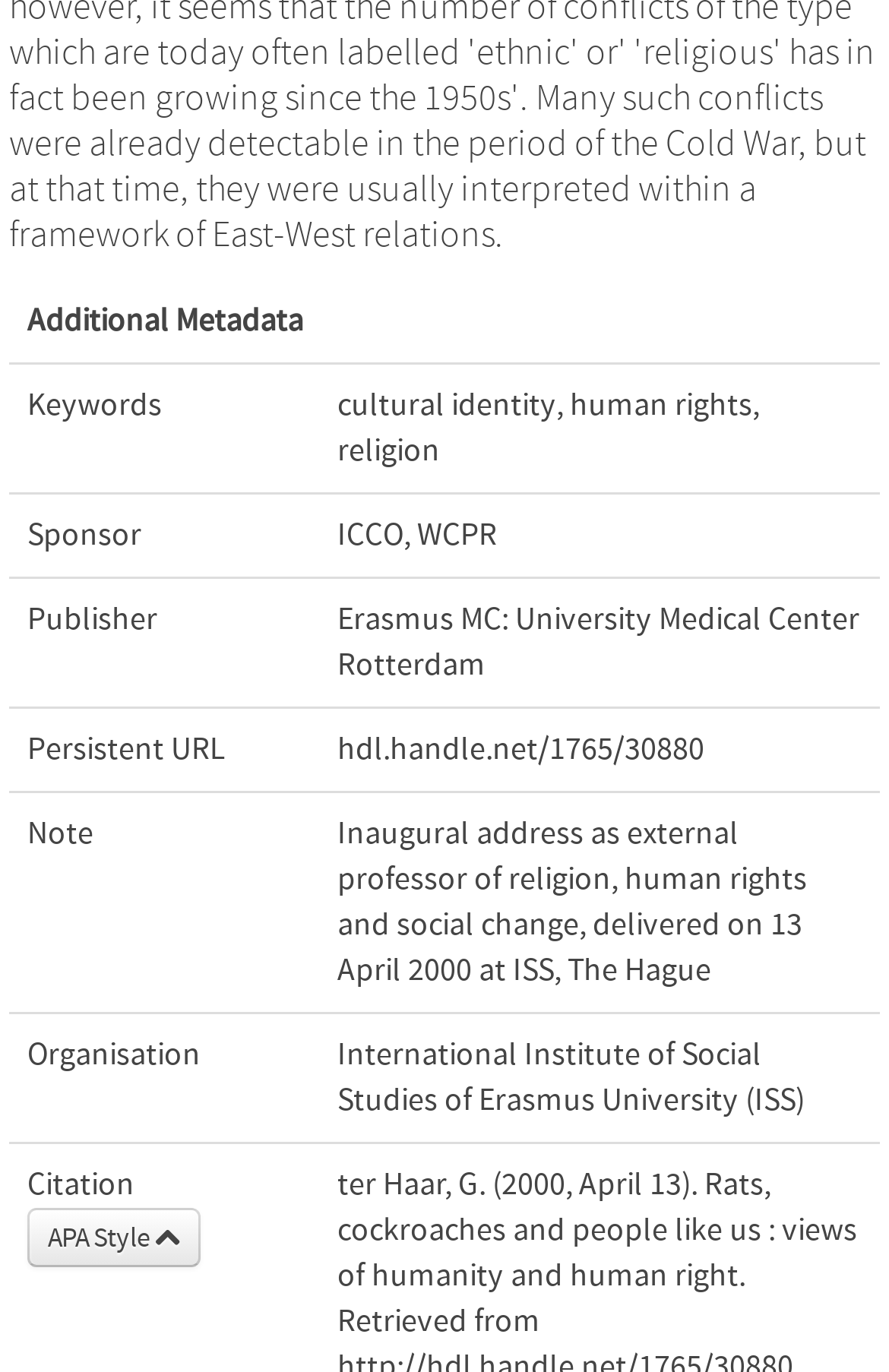Using the given element description, provide the bounding box coordinates (top-left x, top-left y, bottom-right x, bottom-right y) for the corresponding UI element in the screenshot: APA Style

[0.031, 0.881, 0.226, 0.924]